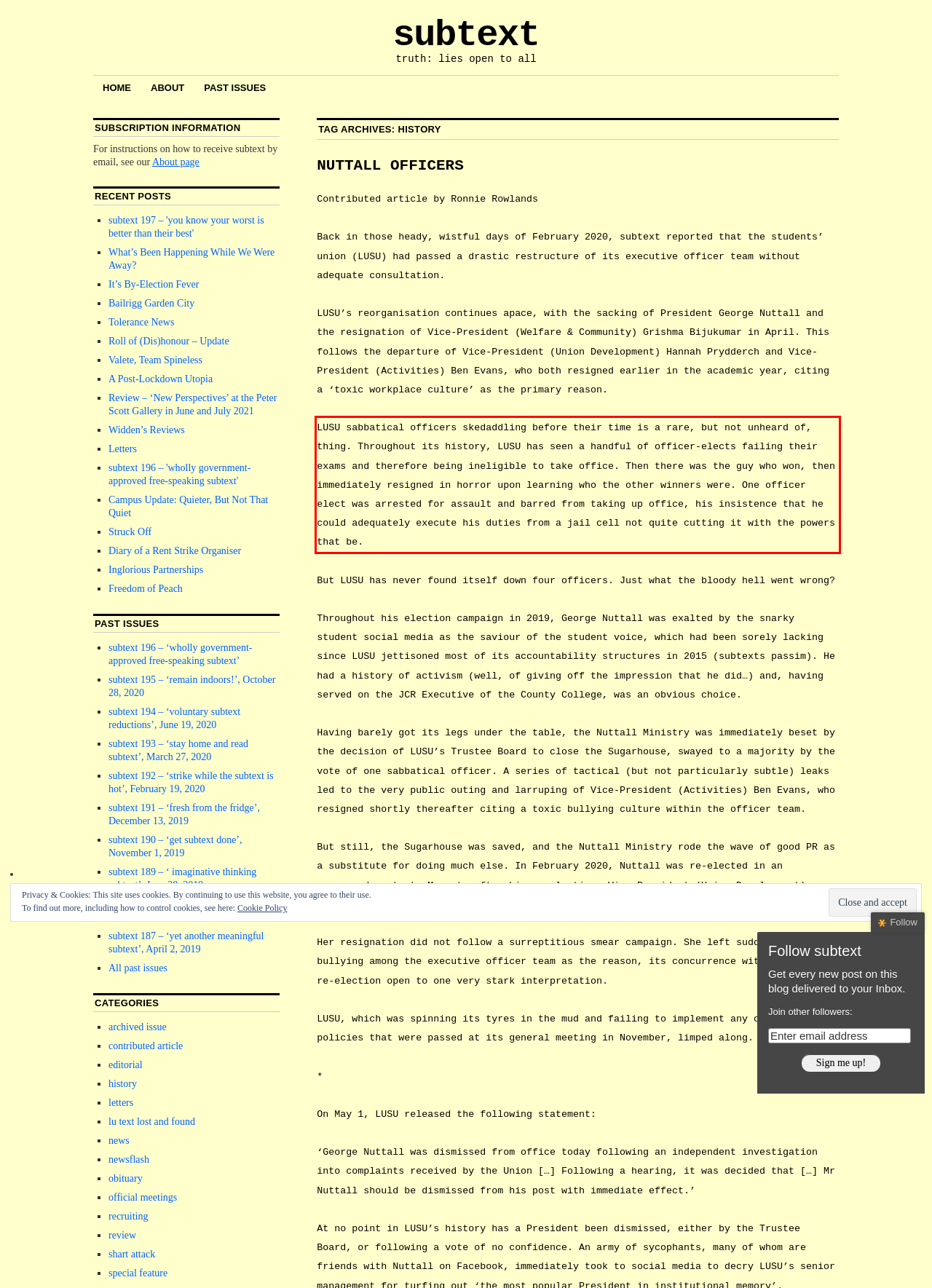Given the screenshot of a webpage, identify the red rectangle bounding box and recognize the text content inside it, generating the extracted text.

LUSU sabbatical officers skedaddling before their time is a rare, but not unheard of, thing. Throughout its history, LUSU has seen a handful of officer-elects failing their exams and therefore being ineligible to take office. Then there was the guy who won, then immediately resigned in horror upon learning who the other winners were. One officer elect was arrested for assault and barred from taking up office, his insistence that he could adequately execute his duties from a jail cell not quite cutting it with the powers that be.